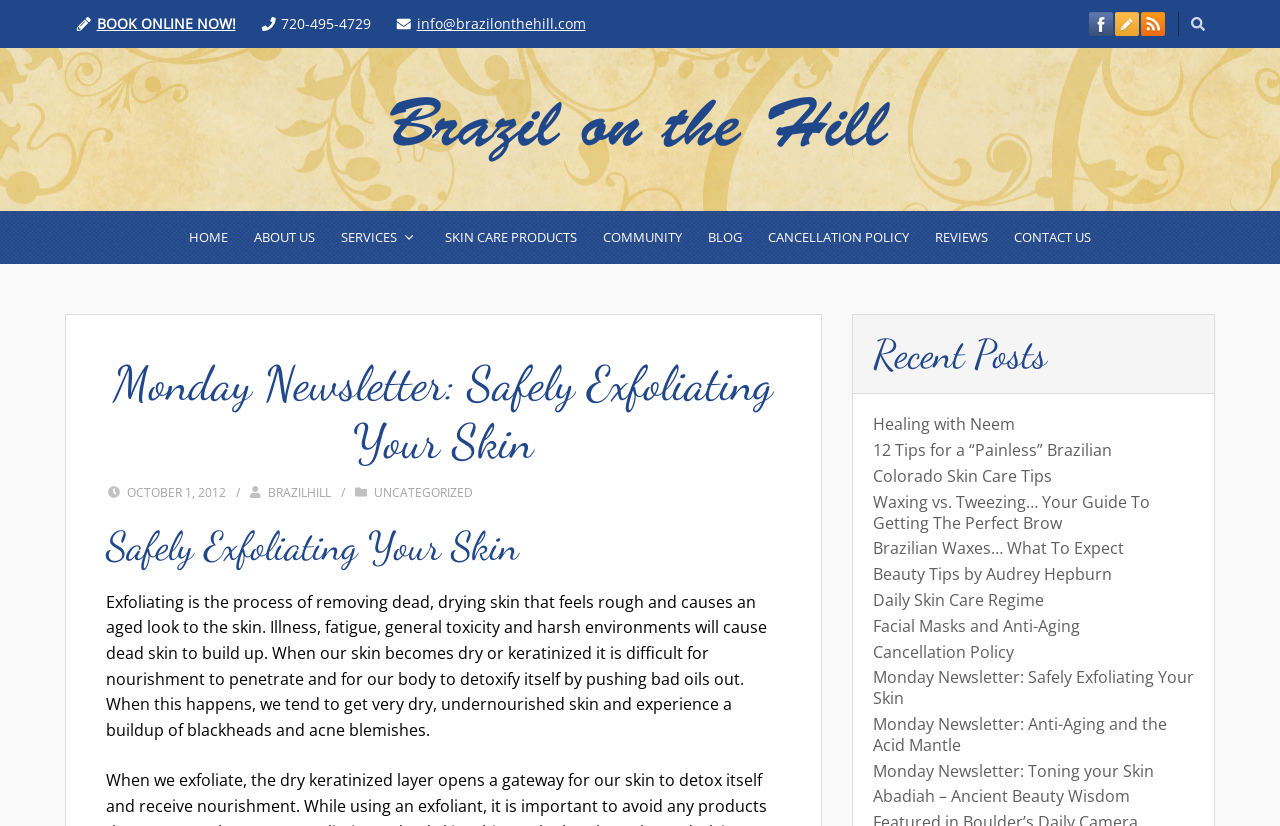What is the phone number to book an appointment? Based on the image, give a response in one word or a short phrase.

720-495-4729